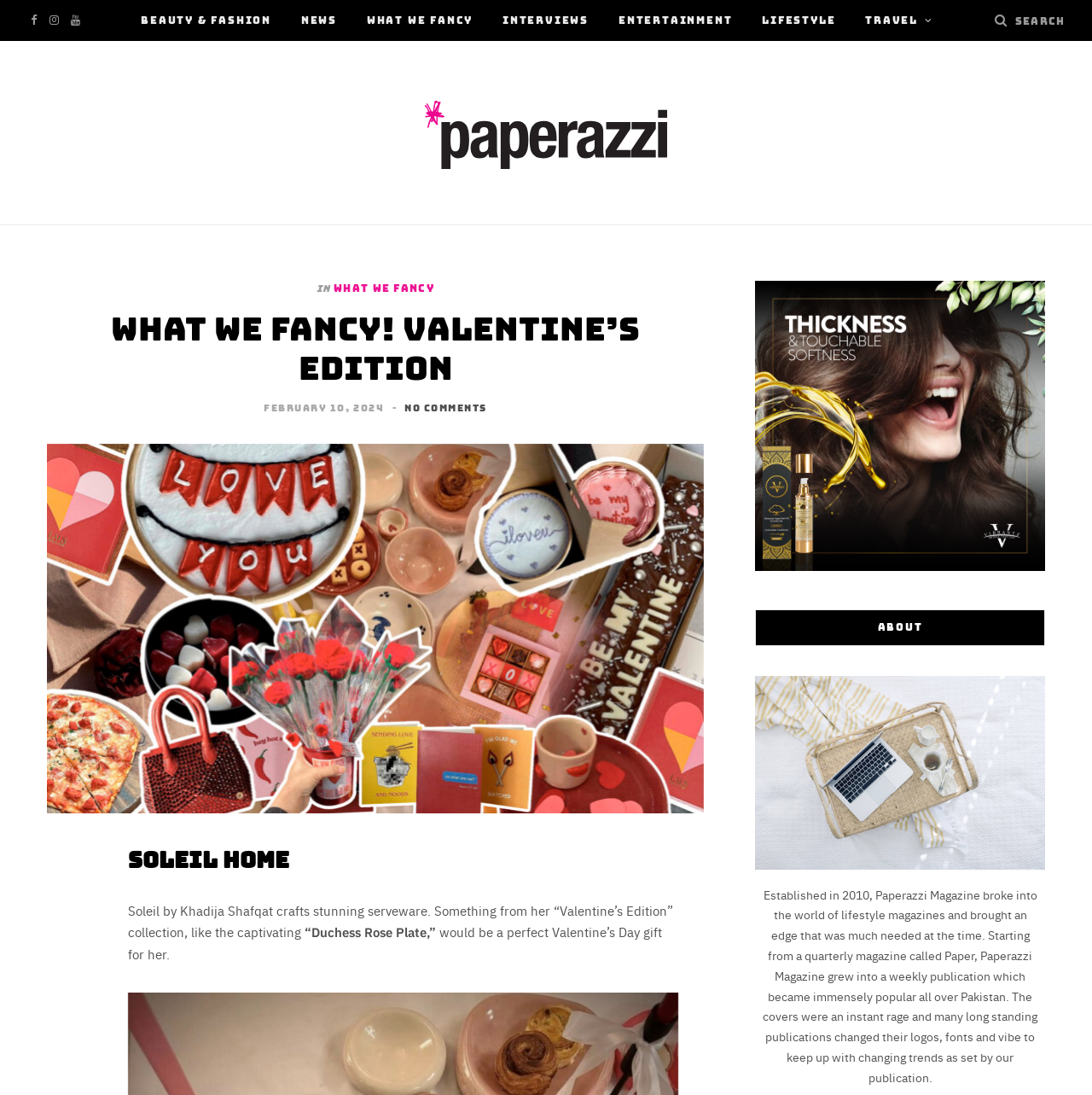Identify the bounding box for the UI element described as: "Annual Report". Ensure the coordinates are four float numbers between 0 and 1, formatted as [left, top, right, bottom].

None